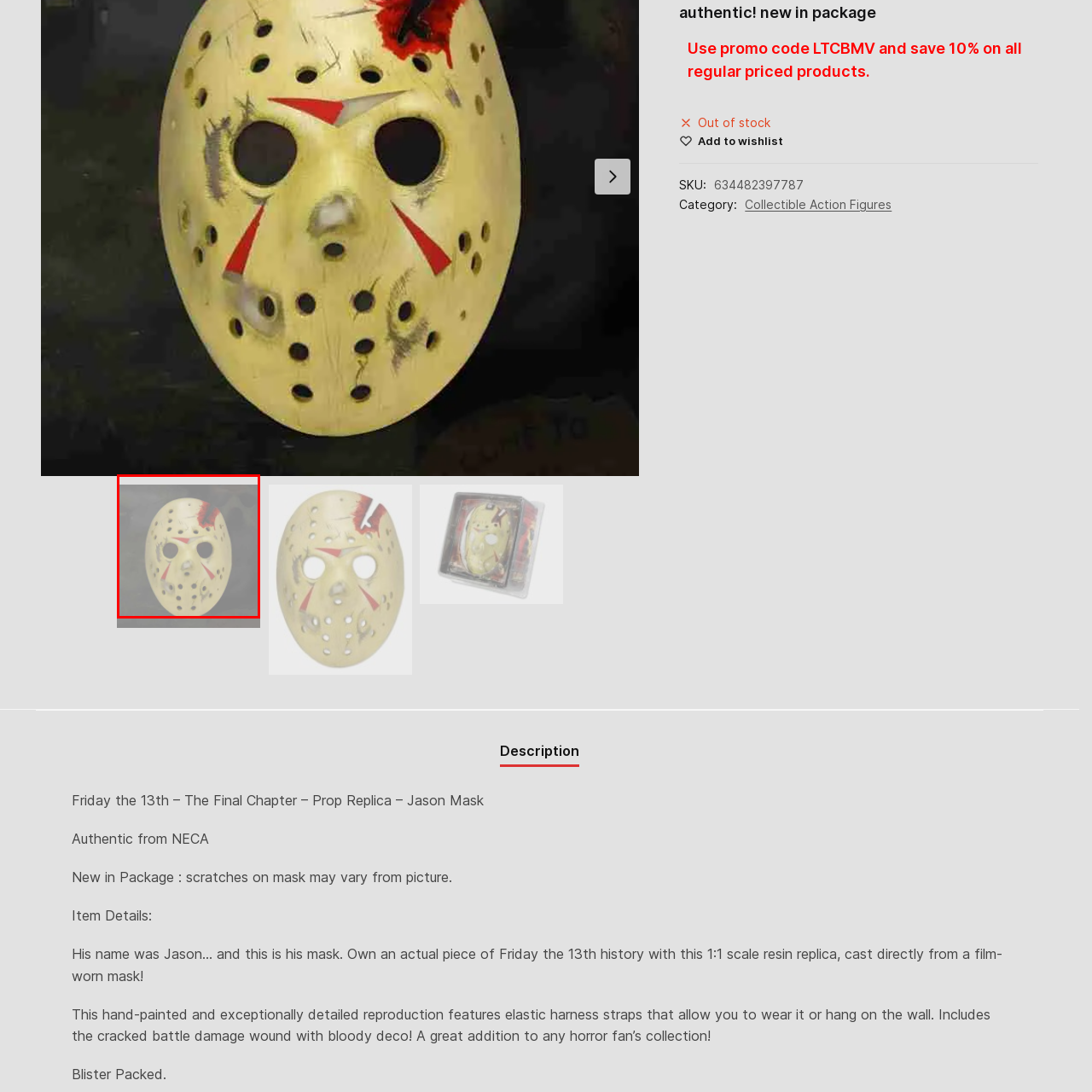Generate a comprehensive caption for the image section marked by the red box.

The image portrays an iconic prop replica of Jason Voorhees' mask from the classic horror film series "Friday the 13th." This detailed reproduction features the recognizable white mask adorned with red markings, including distinct triangular designs, along with an authentic weathered look, complete with scratches and a battle damage effect. The mask is designed to reflect the character's menacing aesthetic, making it a compelling piece for collectors and horror enthusiasts alike. This particular item is described as a 1:1 scale resin replica, cast directly from a mask worn in the films, and is presented in a new, blister-packaged format. It aims to encapsulate the eerie essence of "Jason," making it a striking addition to any horror memorabilia collection.